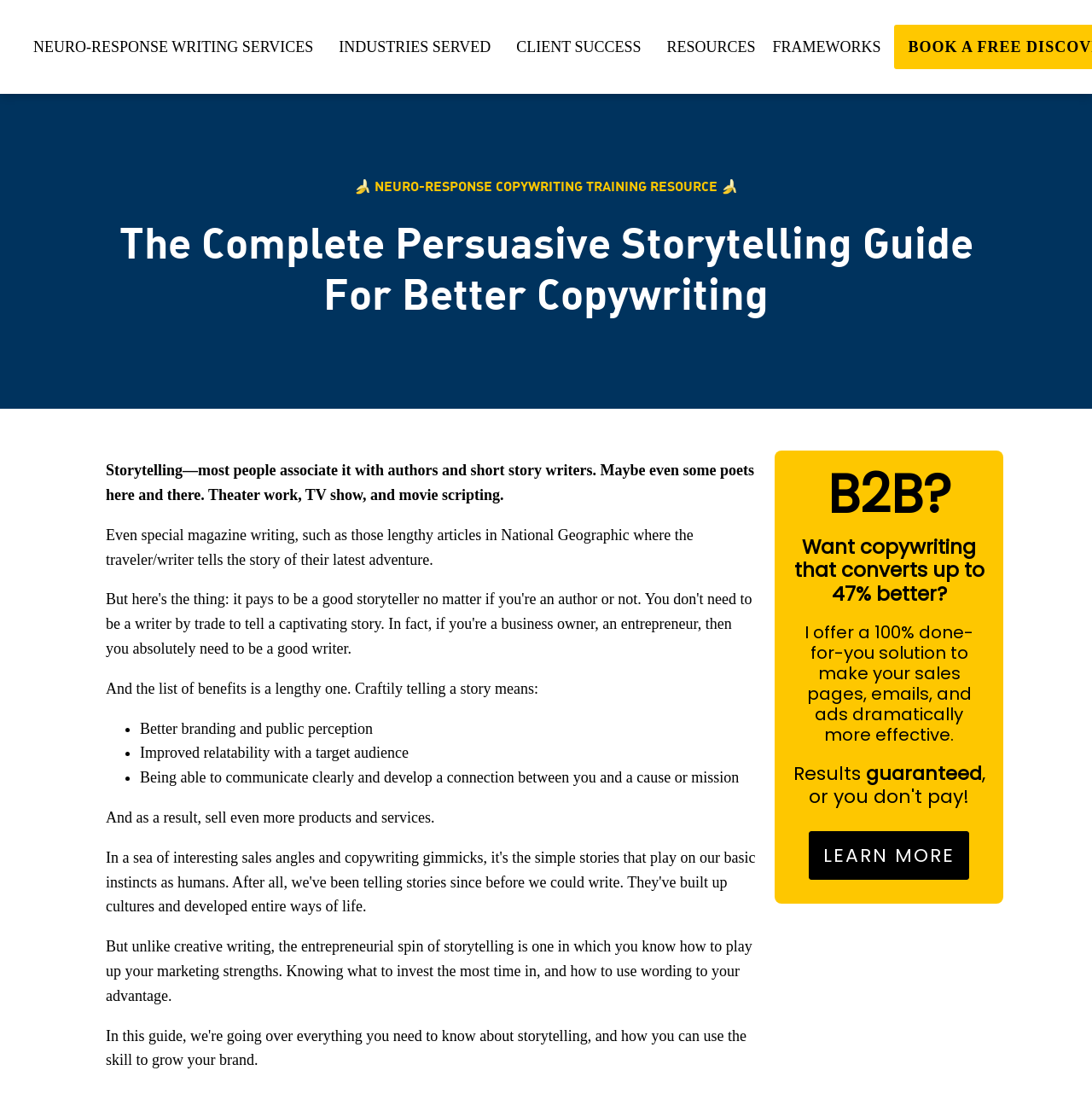Could you please study the image and provide a detailed answer to the question:
What is the benefit of using storytelling in marketing?

According to the webpage, one of the benefits of using storytelling in marketing is better branding and public perception. This is mentioned in the list of benefits of craftily telling a story, which includes improved relatability with a target audience, being able to communicate clearly, and selling more products and services.